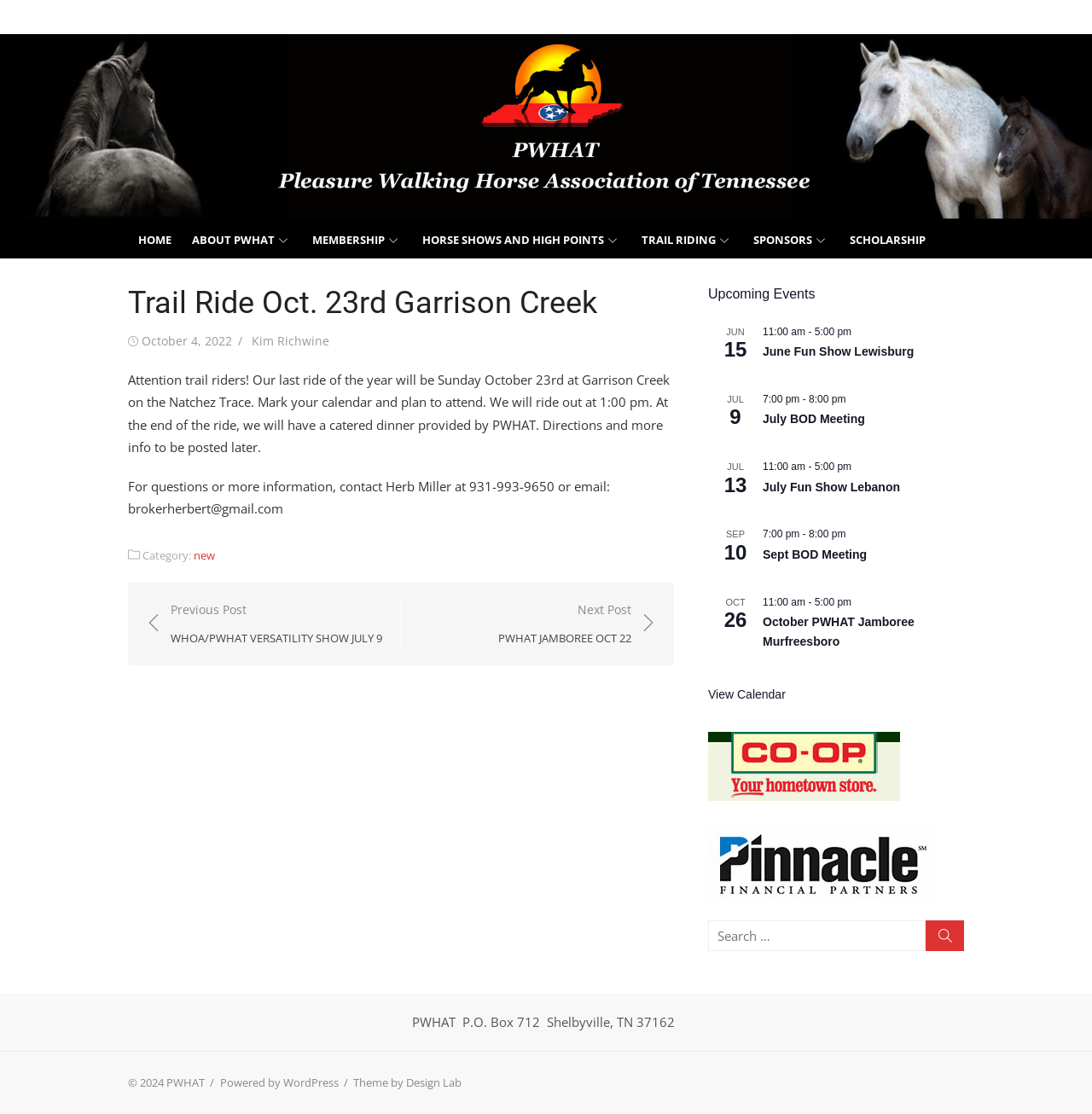Please answer the following question as detailed as possible based on the image: 
What is the time of the trail ride event?

The time of the trail ride event can be found in the main article section of the webpage, where it is stated as 'We will ride out at 1:00 pm'.